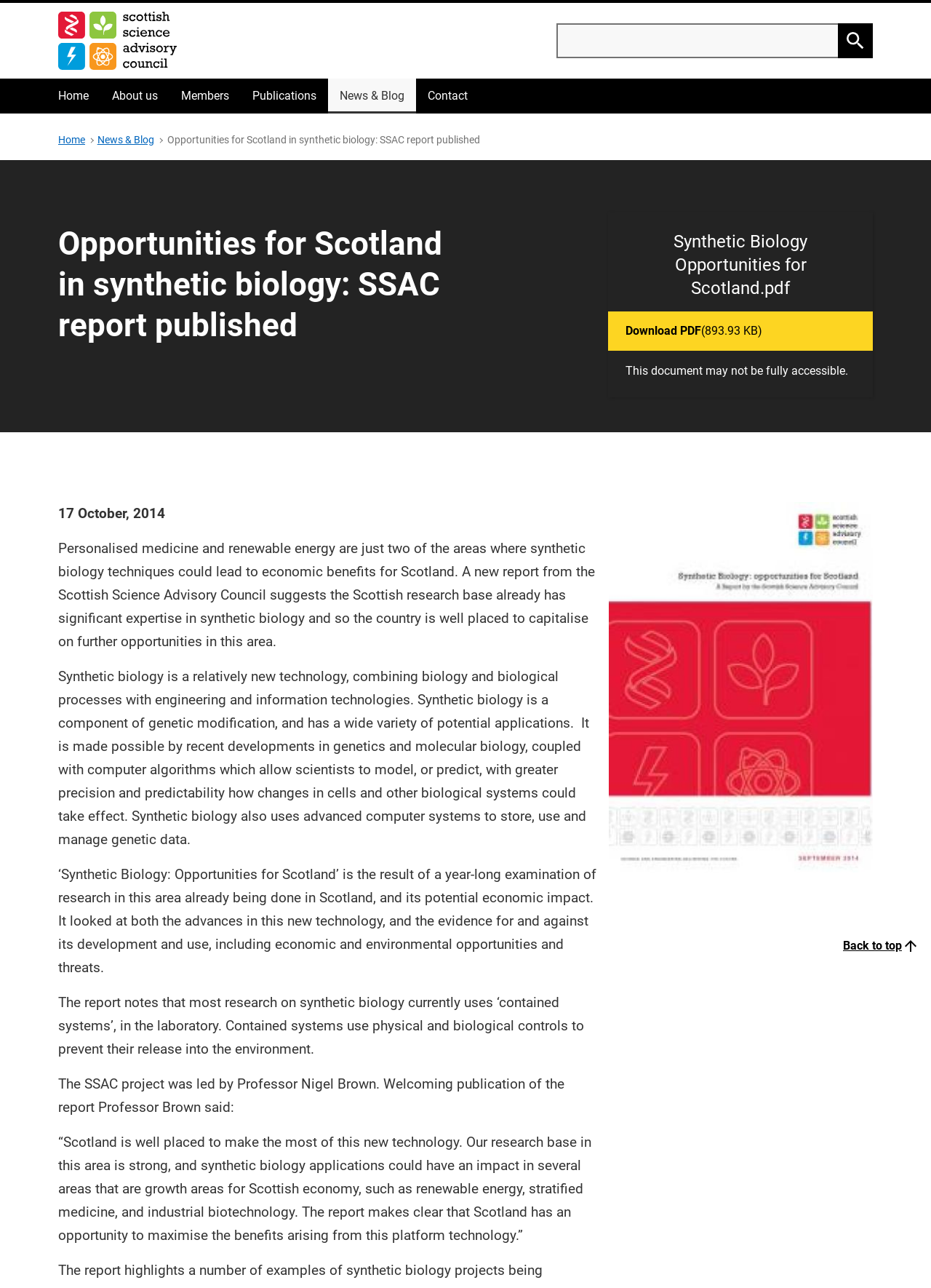Using the details from the image, please elaborate on the following question: Who led the SSAC project?

The leader of the SSAC project can be found in the text 'The SSAC project was led by Professor Nigel Brown', which is located in the middle of the webpage.